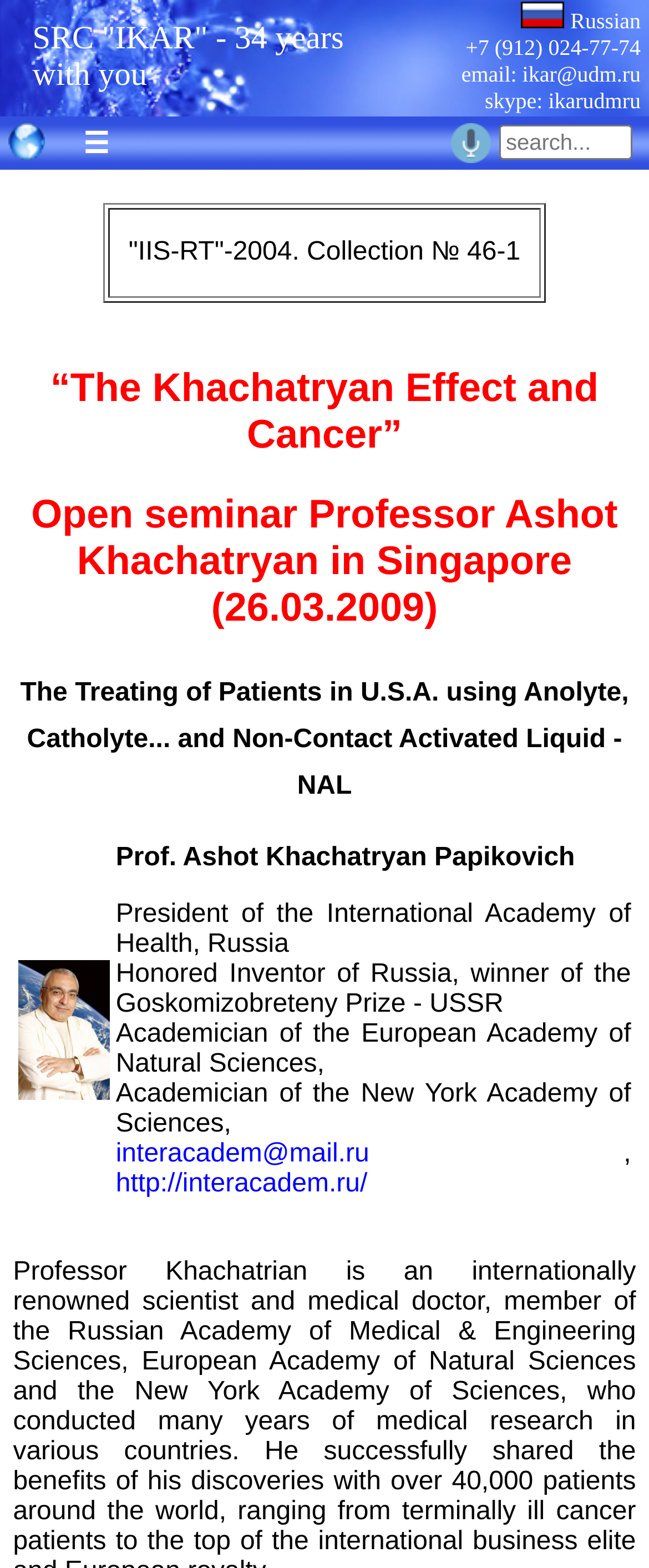Please answer the following question using a single word or phrase: 
What is the phone number of IKAR?

+7 (912) 024-77-74